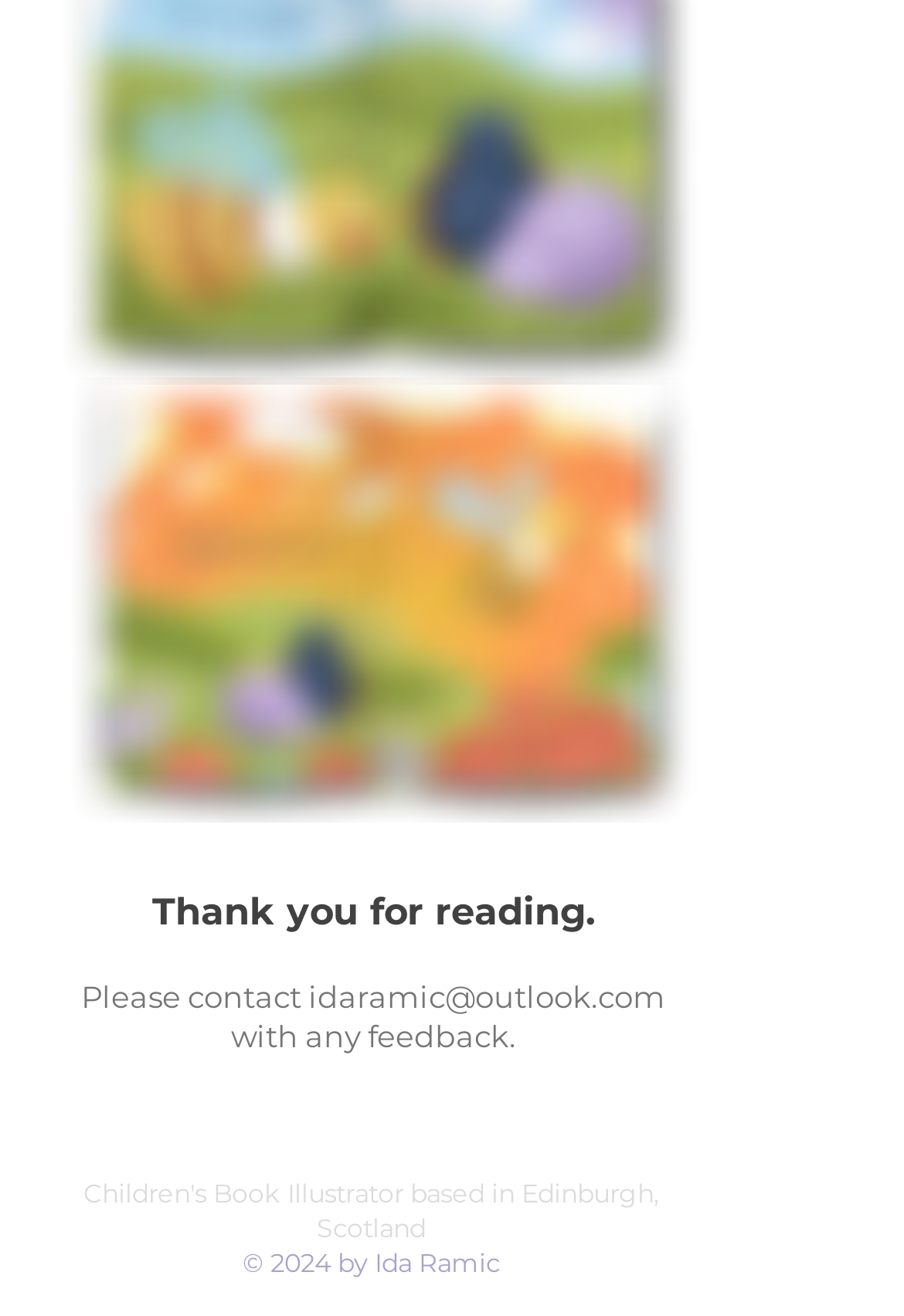What is the year of copyright?
Please answer the question as detailed as possible based on the image.

The year of copyright is mentioned in the StaticText element at the bottom of the page, which reads '© 2024 by Ida Ramic'.